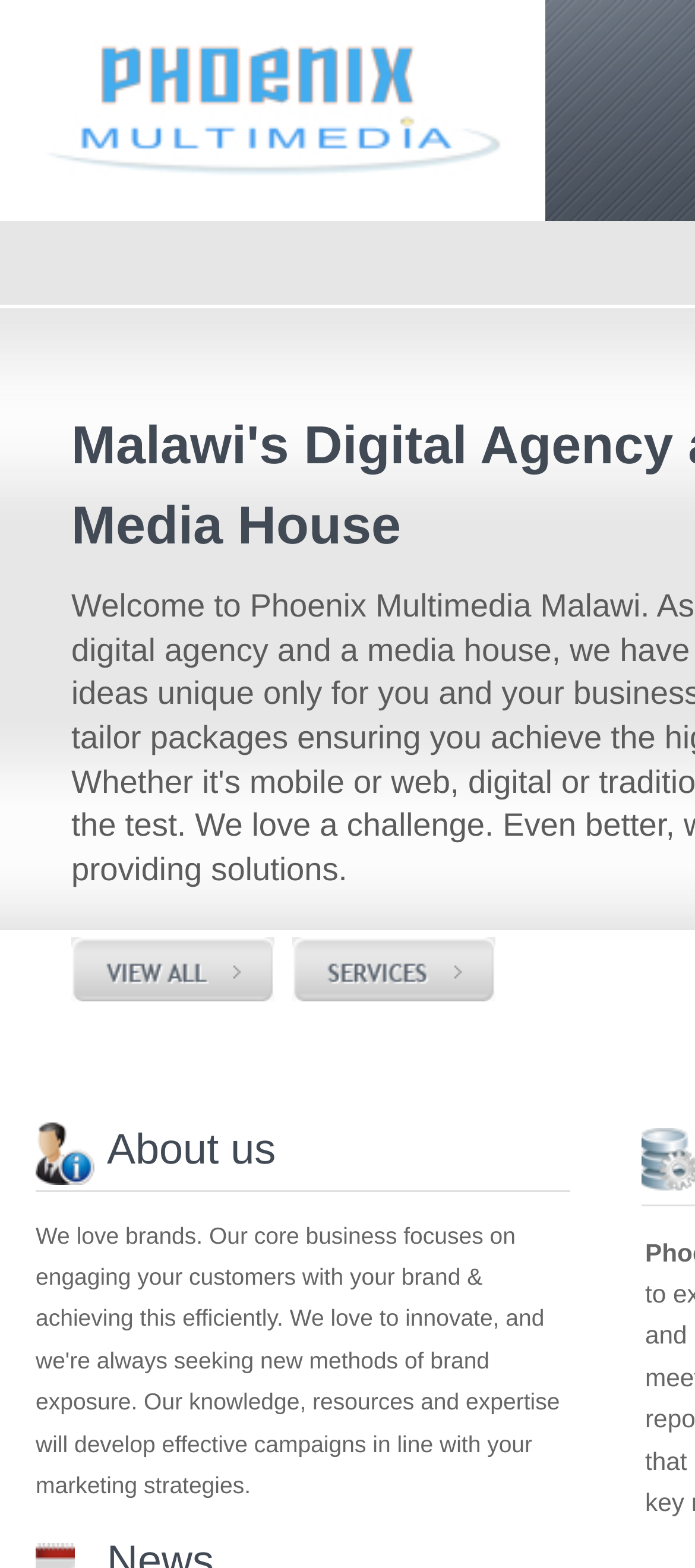How many links are on the page?
Using the visual information, respond with a single word or phrase.

3